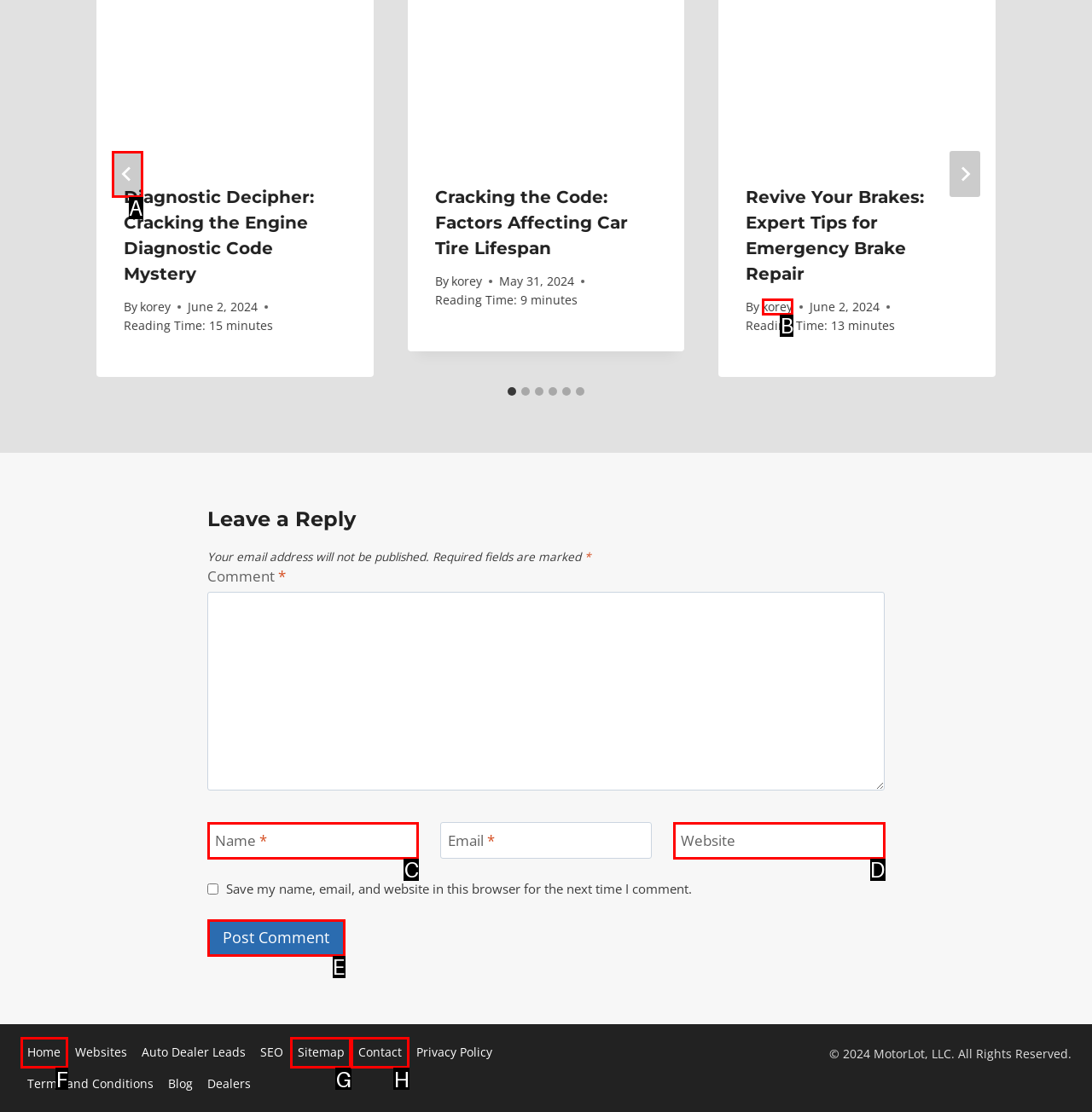Choose the letter that best represents the description: aria-label="Go to last slide". Provide the letter as your response.

A